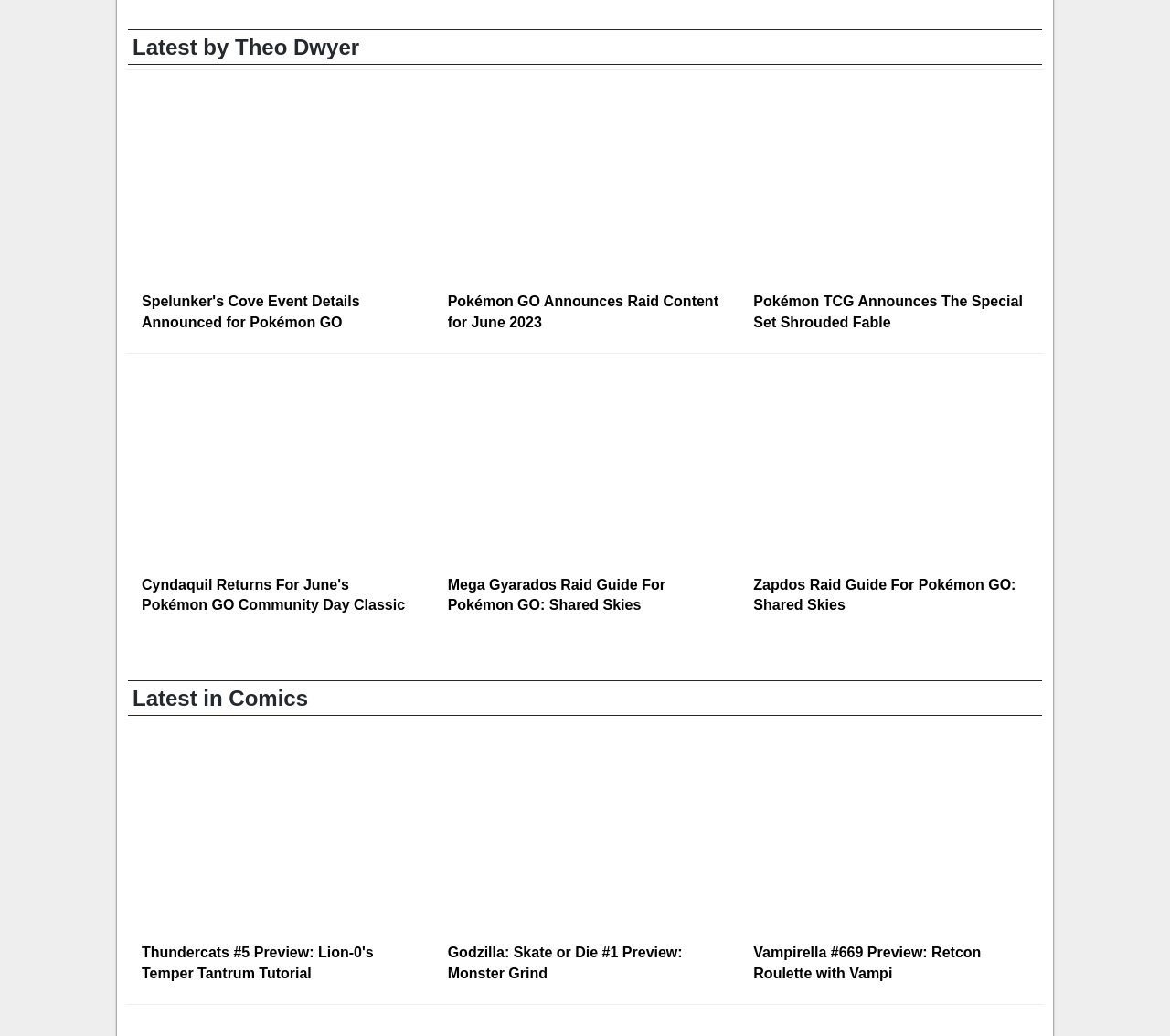Extract the bounding box of the UI element described as: "Latest in Comics".

[0.113, 0.882, 0.263, 0.906]